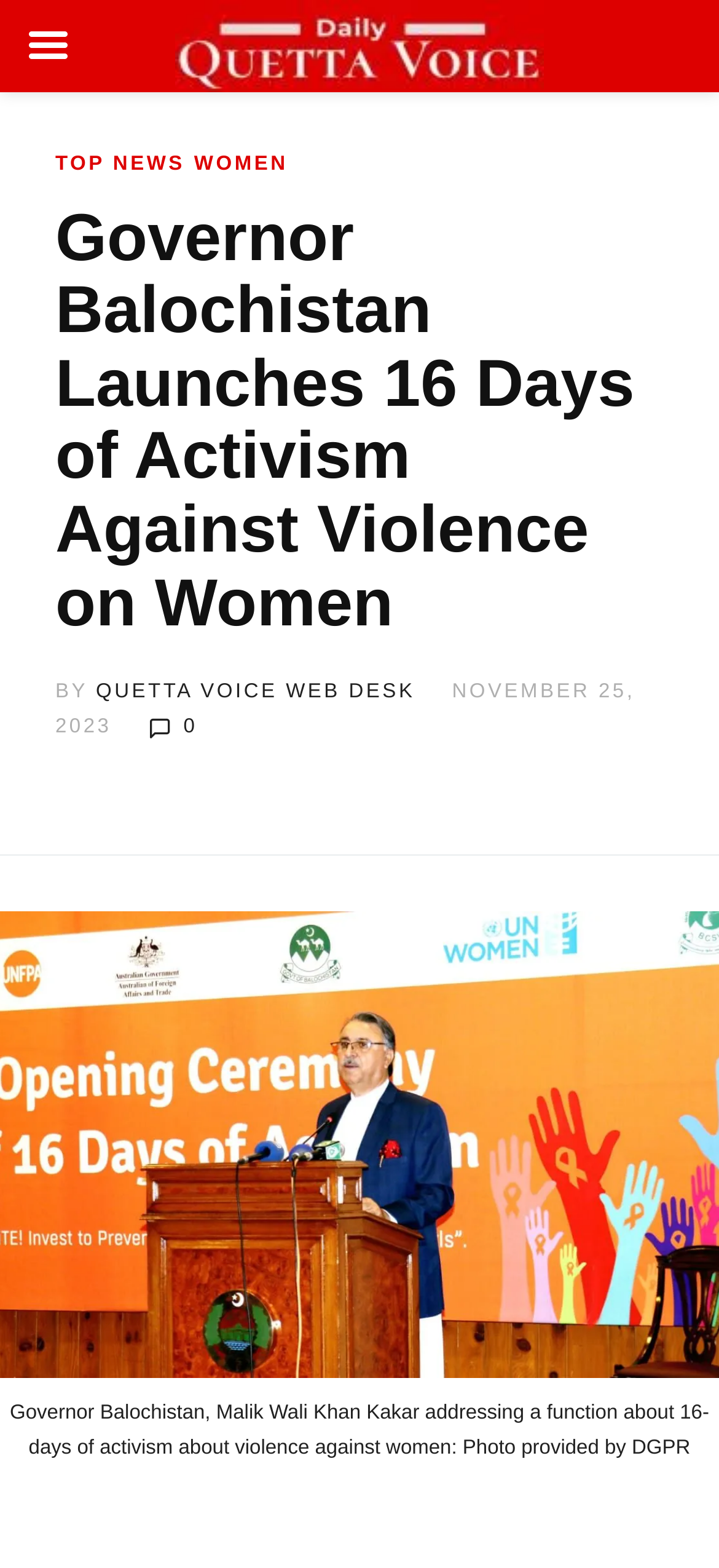Using the description "Quetta Voice Web Desk", locate and provide the bounding box of the UI element.

[0.133, 0.434, 0.577, 0.449]